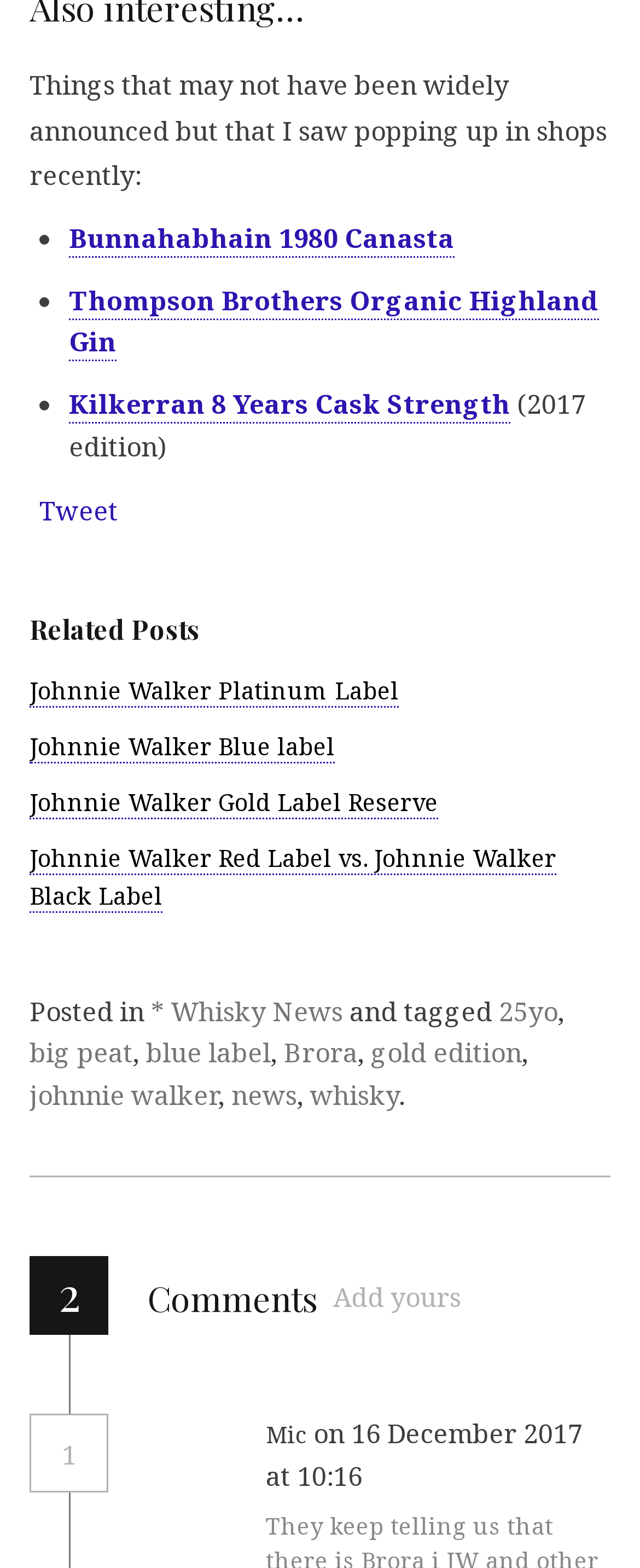Give a concise answer using only one word or phrase for this question:
How many comments are there?

2